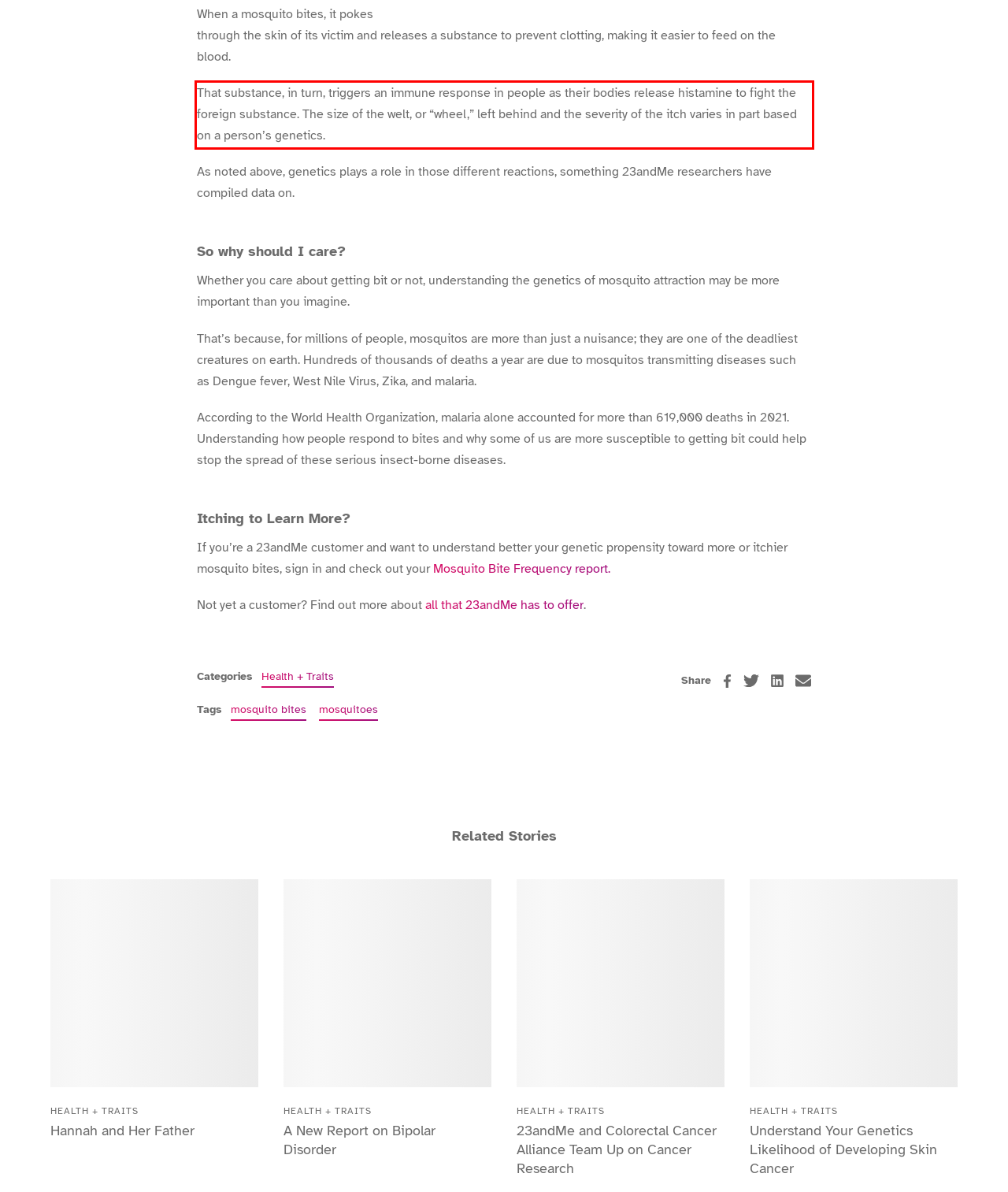Within the screenshot of the webpage, there is a red rectangle. Please recognize and generate the text content inside this red bounding box.

That substance, in turn, triggers an immune response in people as their bodies release histamine to fight the foreign substance. The size of the welt, or “wheel,” left behind and the severity of the itch varies in part based on a person’s genetics.